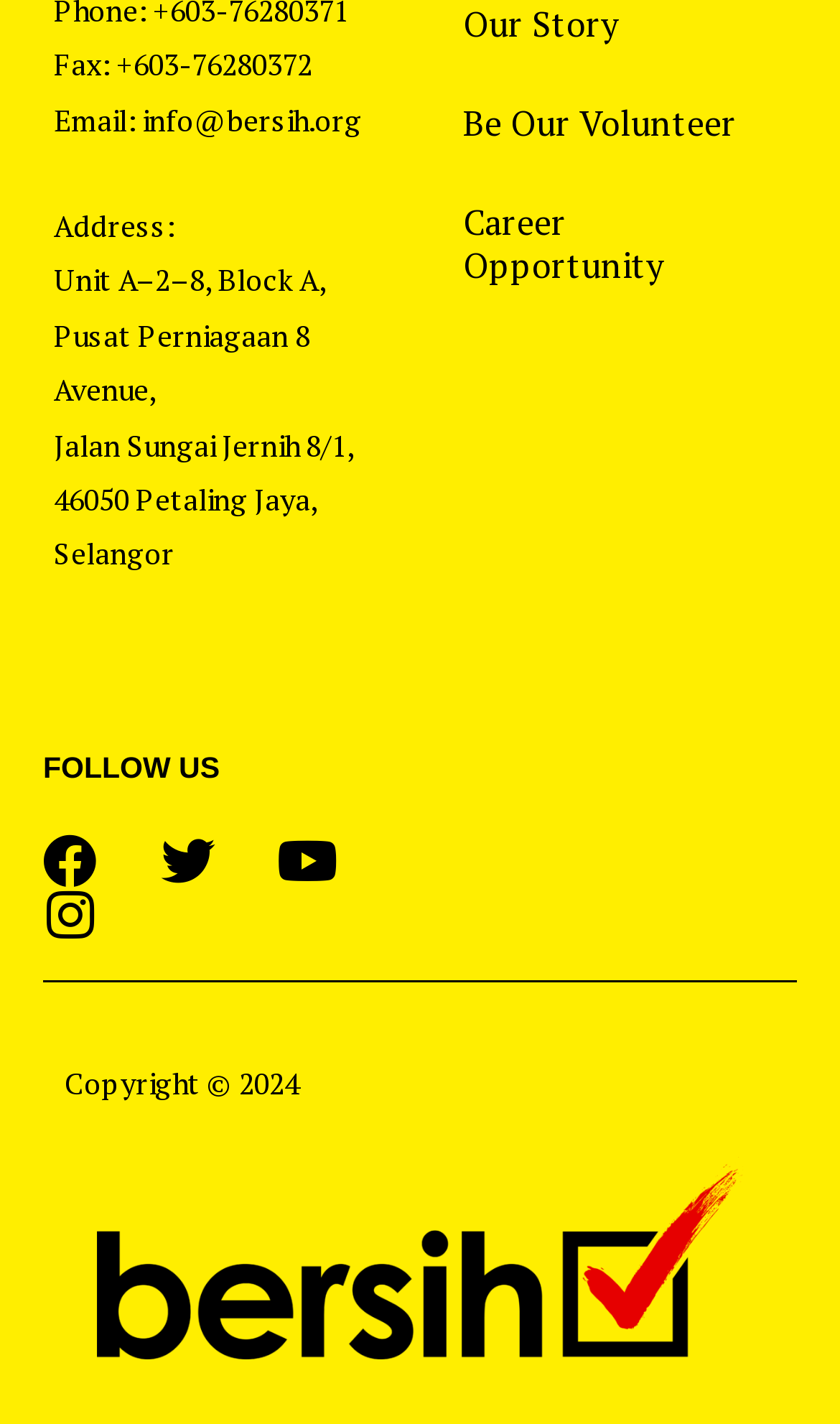Provide a short, one-word or phrase answer to the question below:
What is the address of the organization?

Unit A–2–8, Block A, Pusat Perniagaan 8 Avenue, Jalan Sungai Jernih 8/1, 46050 Petaling Jaya, Selangor